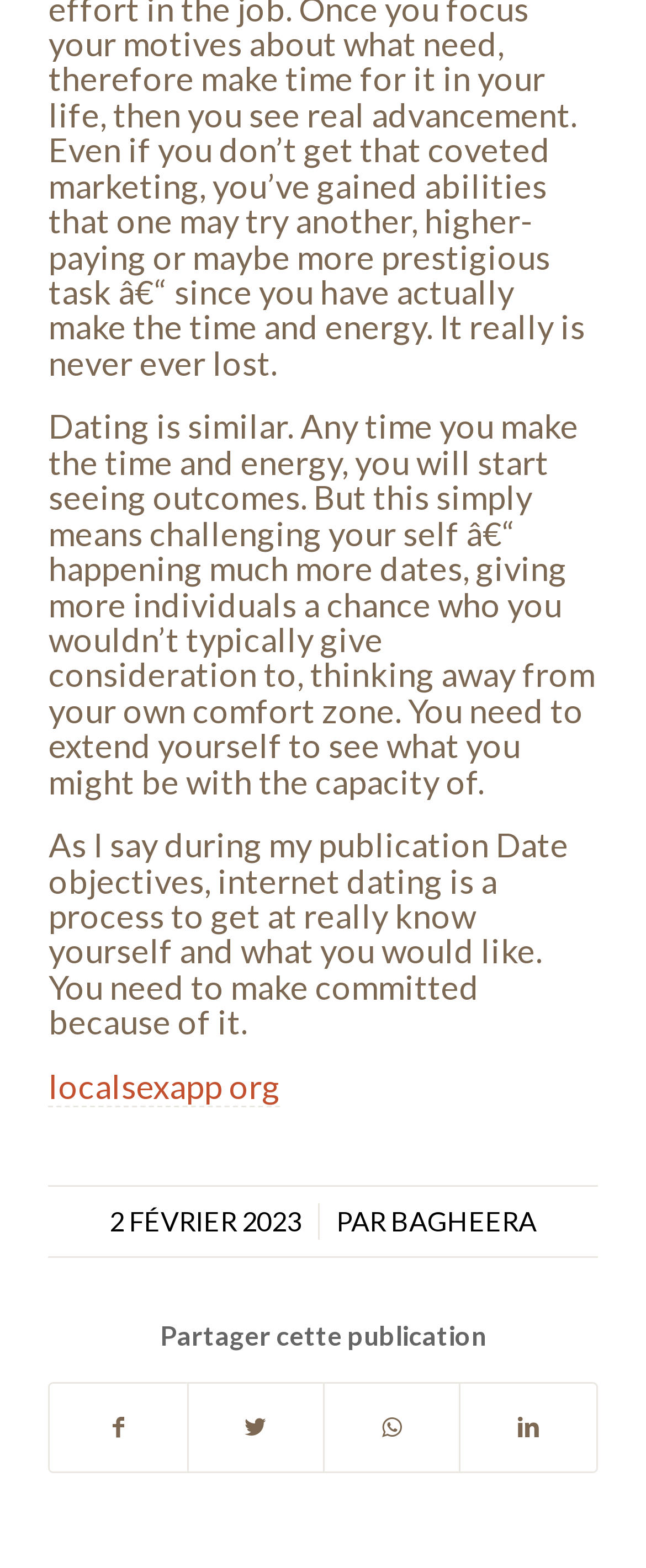How many social media platforms can you share this publication on?
Refer to the image and provide a detailed answer to the question.

I counted the number of social media links under the 'Partager cette publication' heading, which are Facebook, Twitter, WhatsApp, and LinkedIn, totaling 4 platforms.